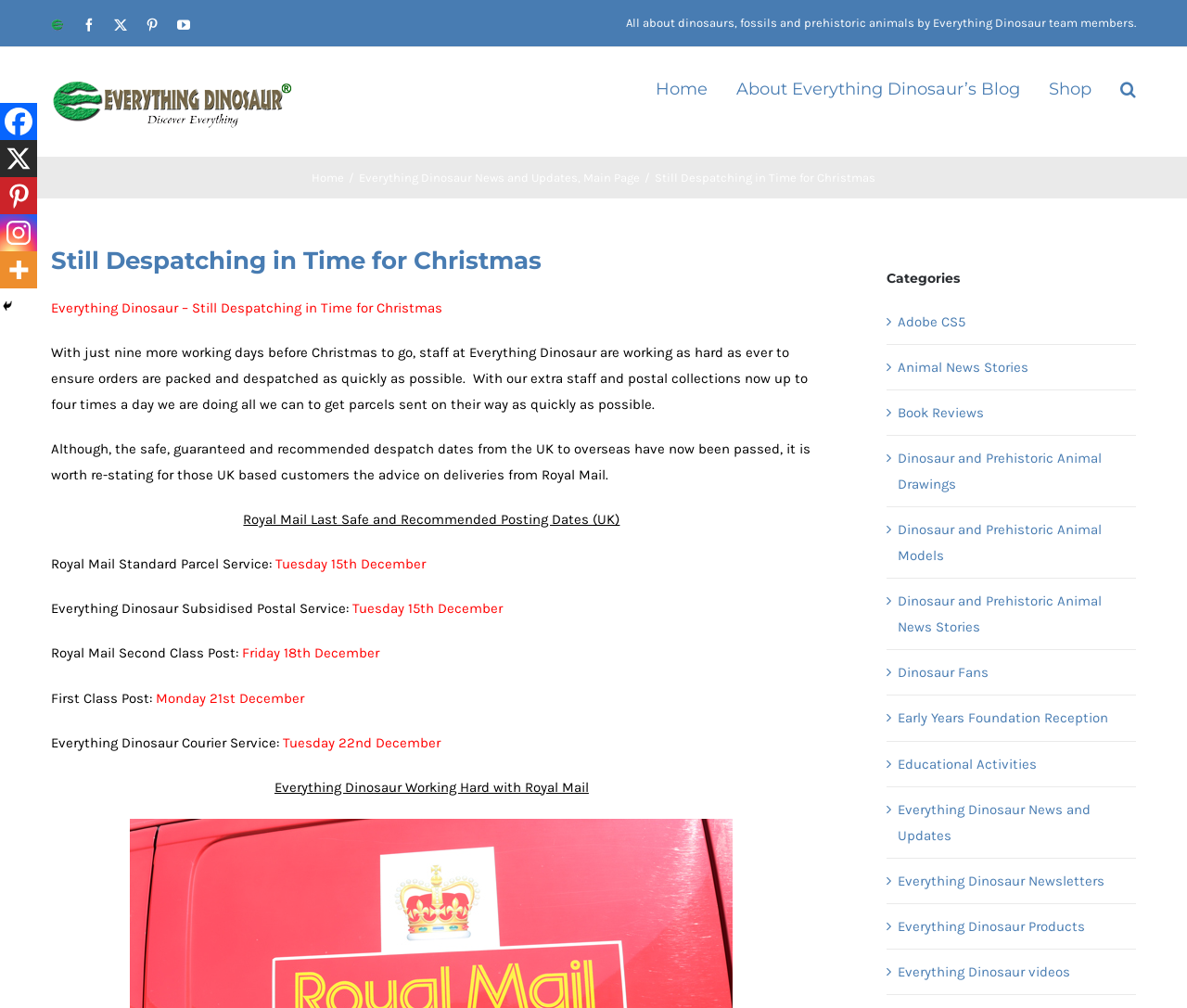How many social media links are available on the webpage?
Please utilize the information in the image to give a detailed response to the question.

I counted the social media links available on the webpage, including Facebook, Pinterest, YouTube, Instagram, and More, which totals 5 links.